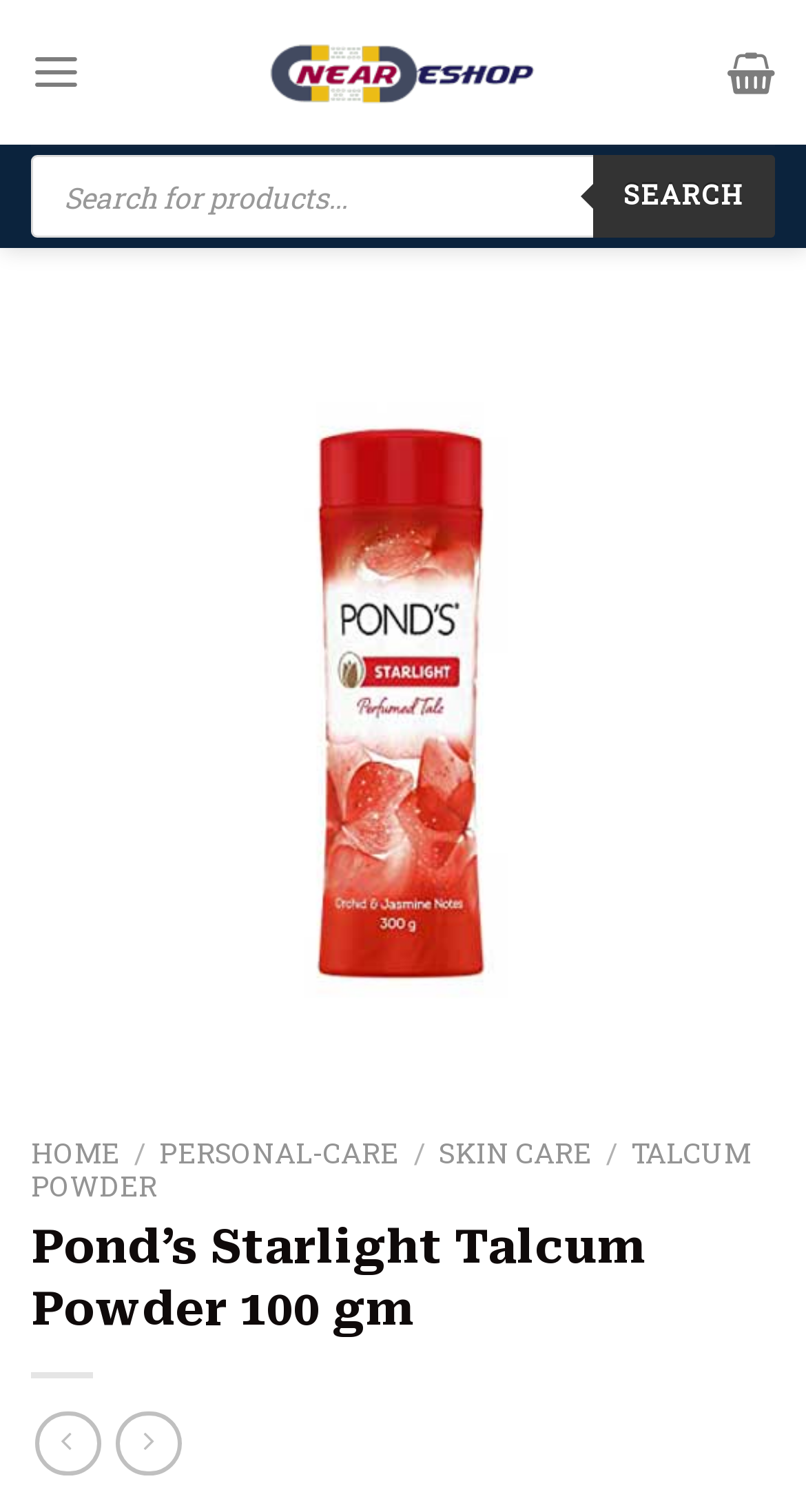What is the purpose of the search box?
Kindly offer a comprehensive and detailed response to the question.

The purpose of the search box can be determined by looking at the placeholder text 'Products search' and the button with the text 'Search', which suggests that the search box is used to search for products on the website.